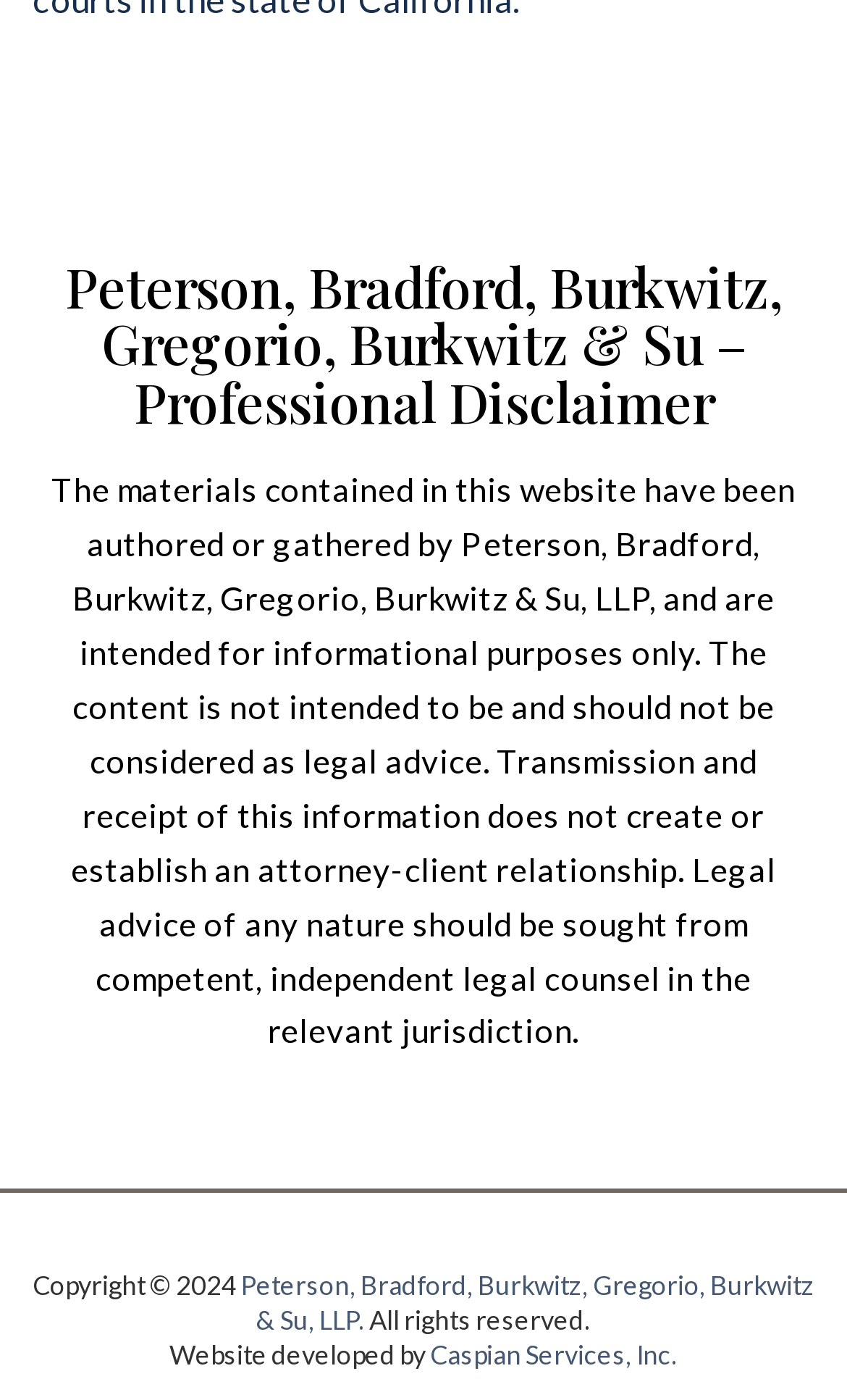Refer to the image and provide an in-depth answer to the question:
What is the purpose of the website content?

The purpose of the website content can be inferred from the static text element that states 'The materials contained in this website have been authored or gathered by Peterson, Bradford, Burkwitz, Gregorio, Burkwitz & Su, LLP, and are intended for informational purposes only'.